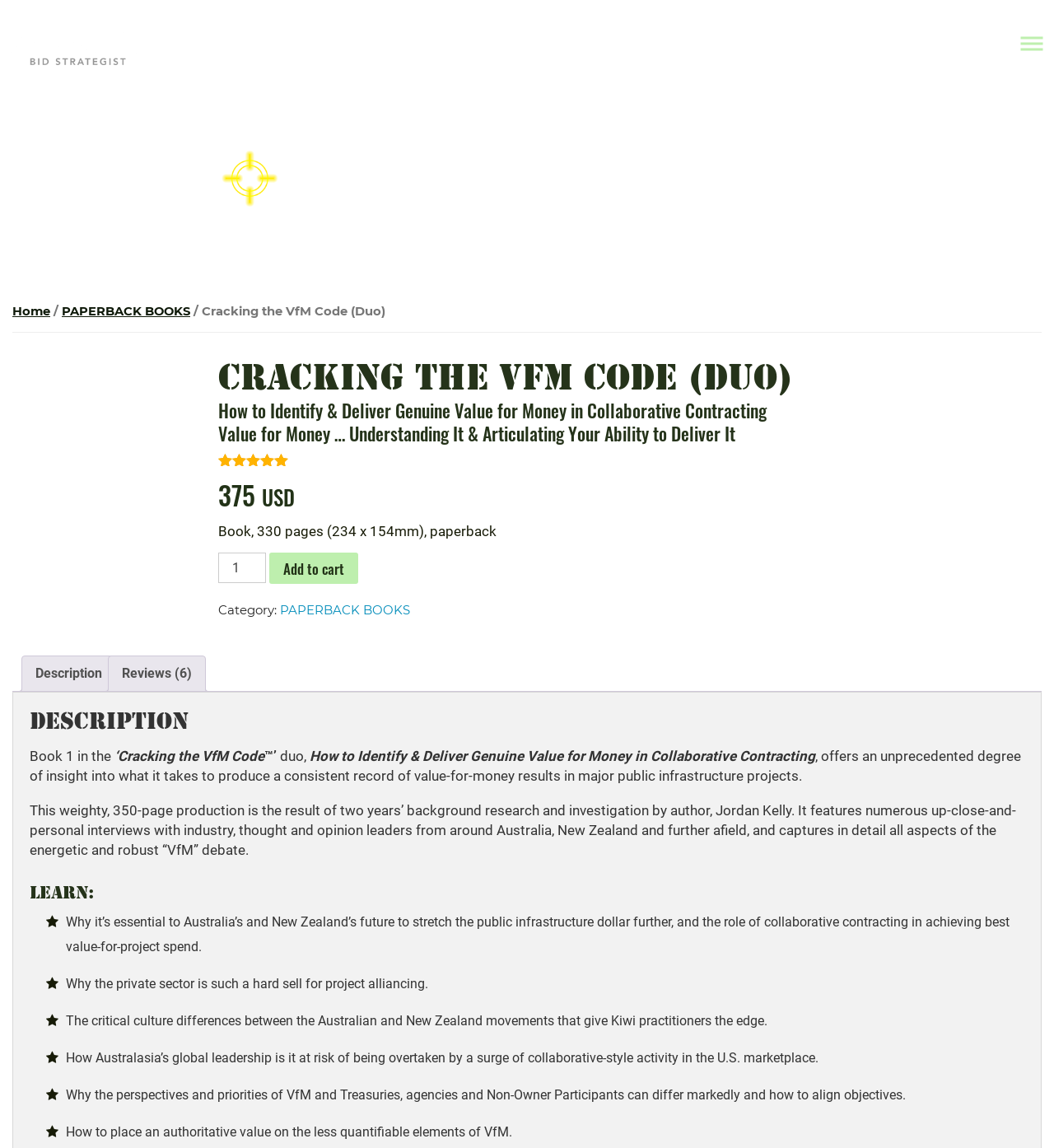Please respond to the question using a single word or phrase:
What is the category of the book?

PAPERBACK BOOKS